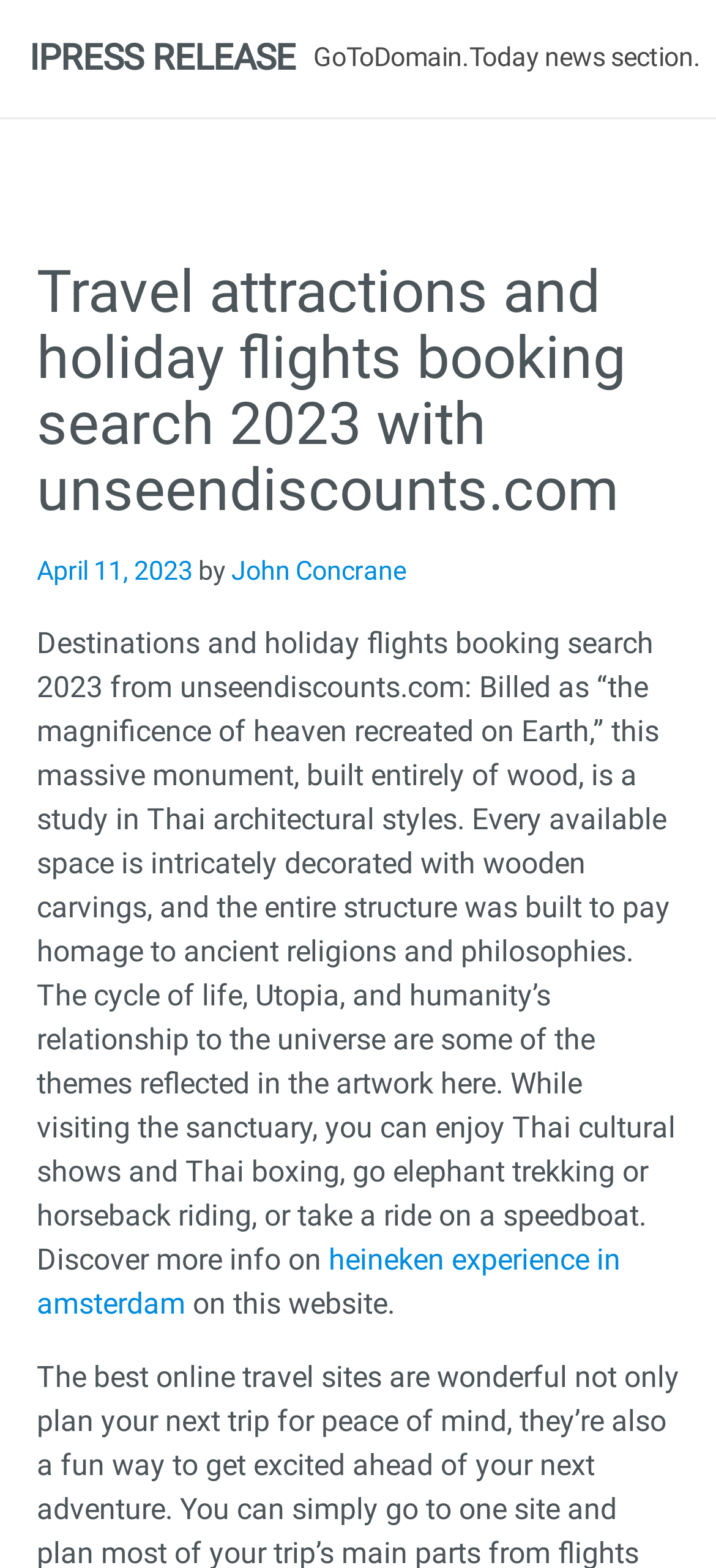What is the purpose of the monument described in the article?
Please respond to the question thoroughly and include all relevant details.

I found this information by reading the article's content, which describes the monument as being built to pay homage to ancient religions and philosophies.